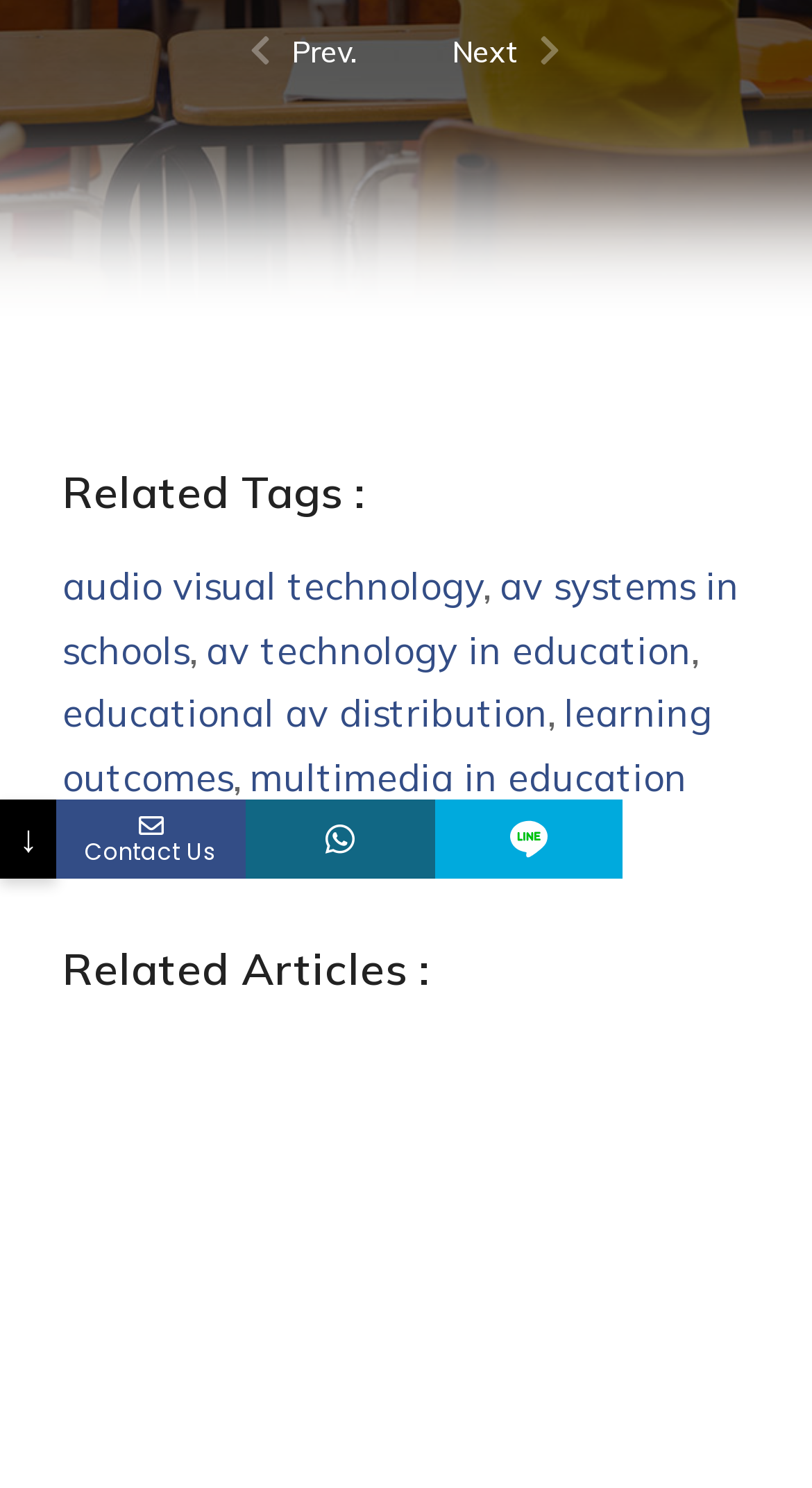Locate the UI element that matches the description NextNext in the webpage screenshot. Return the bounding box coordinates in the format (top-left x, top-left y, bottom-right x, bottom-right y), with values ranging from 0 to 1.

[0.499, 0.014, 0.69, 0.057]